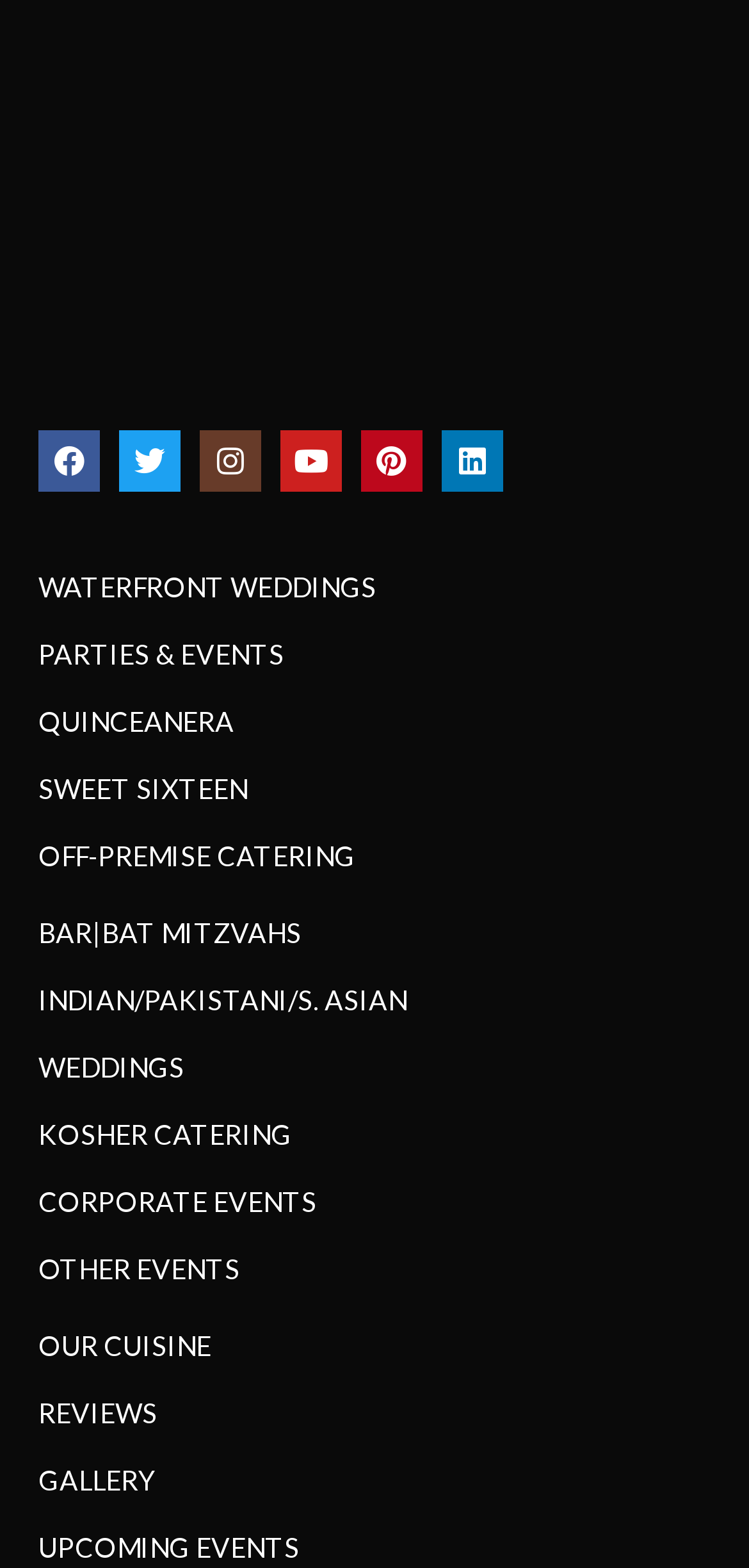Please give a one-word or short phrase response to the following question: 
What types of events does the website cater to?

Weddings, parties, quinceanera, etc.